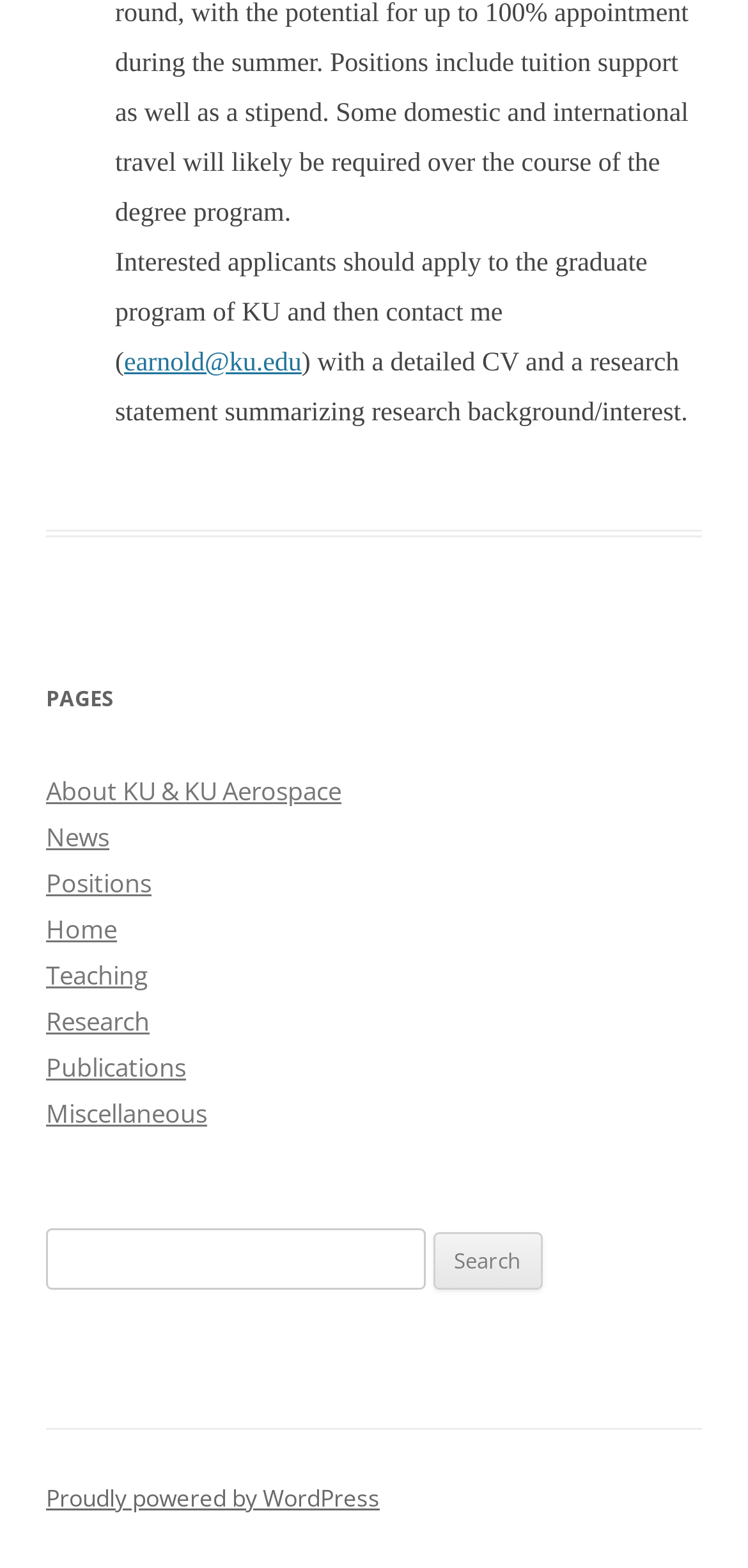Please identify the bounding box coordinates of the element's region that needs to be clicked to fulfill the following instruction: "go to About KU & KU Aerospace page". The bounding box coordinates should consist of four float numbers between 0 and 1, i.e., [left, top, right, bottom].

[0.062, 0.493, 0.456, 0.515]